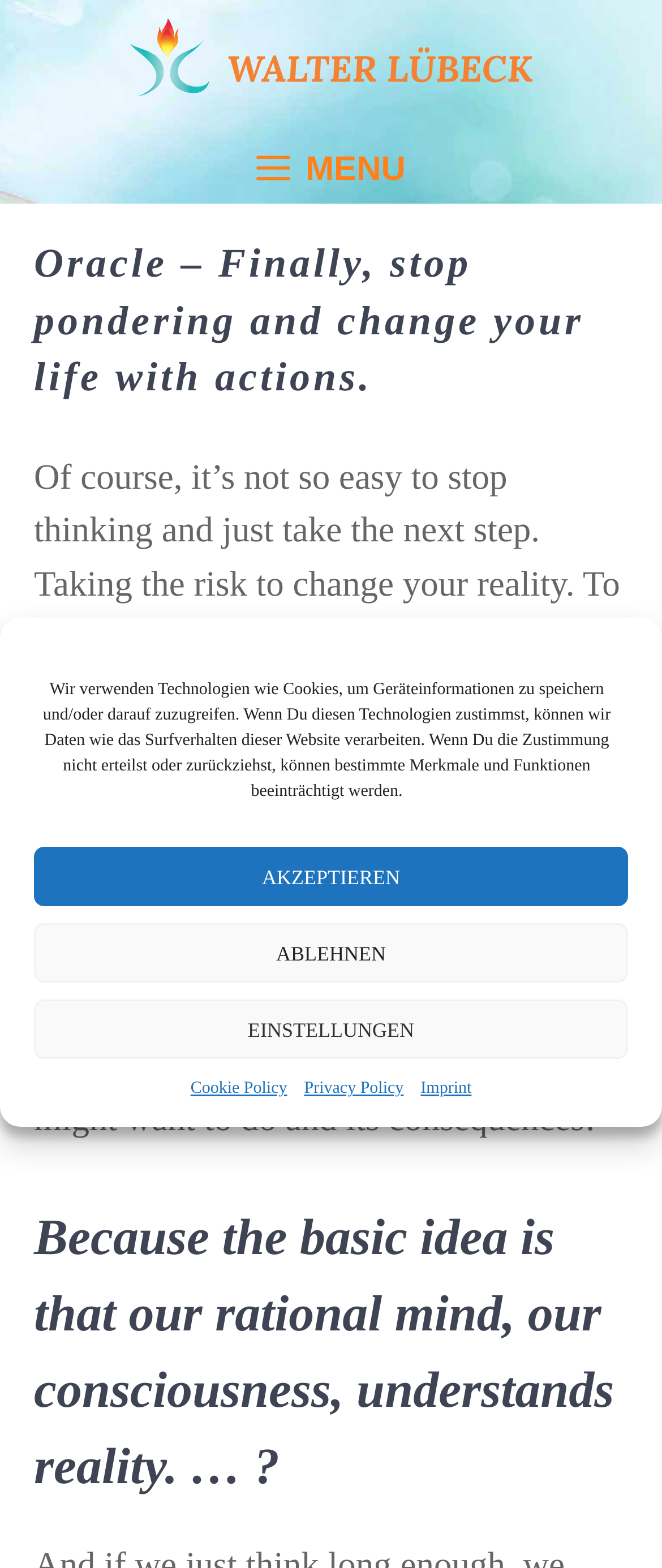Please determine the bounding box coordinates of the element's region to click for the following instruction: "Read the Oracle heading".

[0.051, 0.152, 0.949, 0.261]